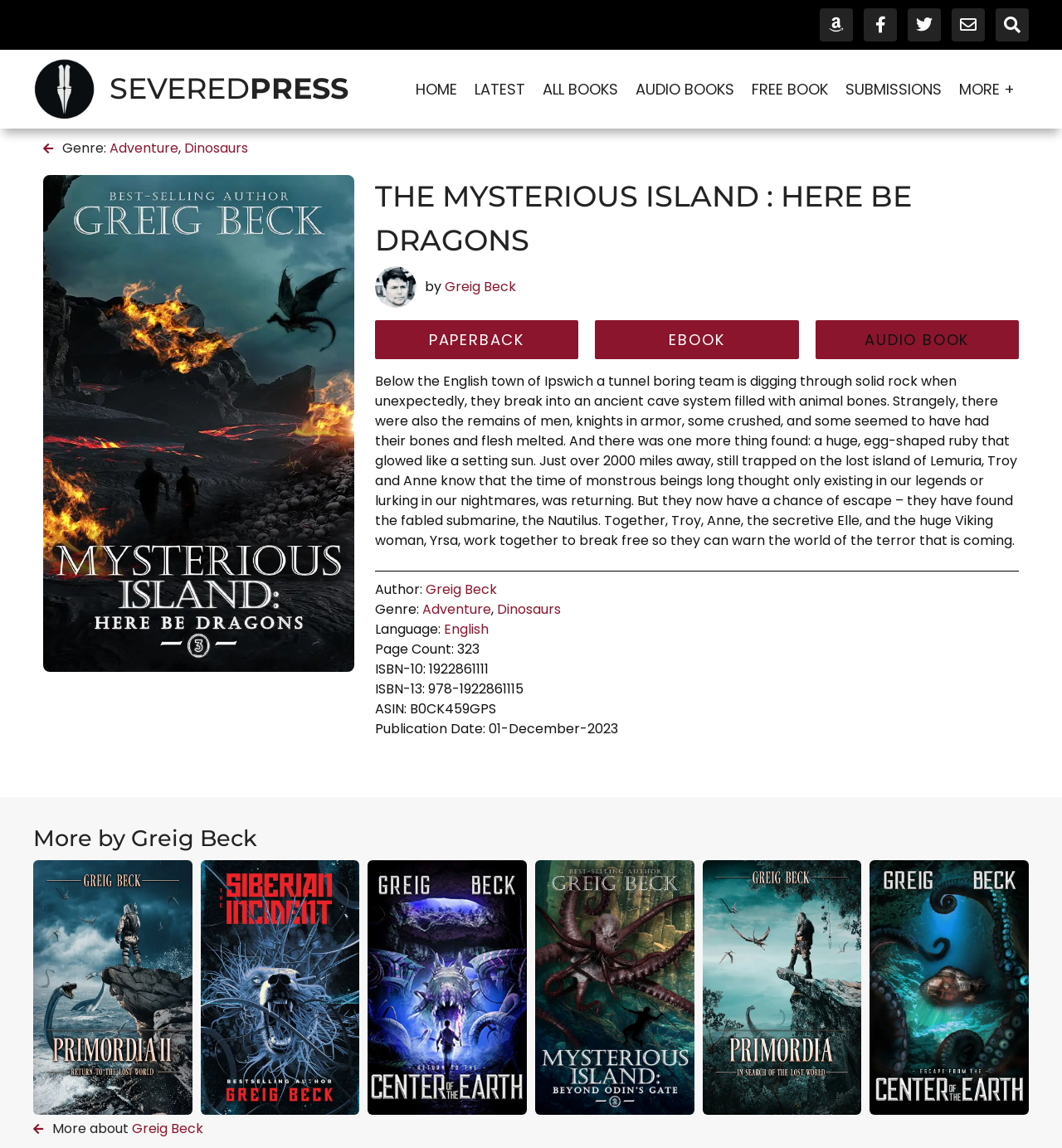Bounding box coordinates should be provided in the format (top-left x, top-left y, bottom-right x, bottom-right y) with all values between 0 and 1. Identify the bounding box for this UI element: parent_node: Search: aria-label="Pubmed Logo"

None